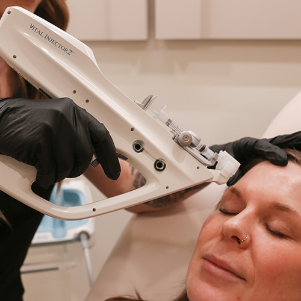Refer to the image and provide an in-depth answer to the question:
What is the patient's state during the treatment?

The patient appears relaxed with her eyes closed, indicating a soothing and calming atmosphere during the treatment, as described in the caption.